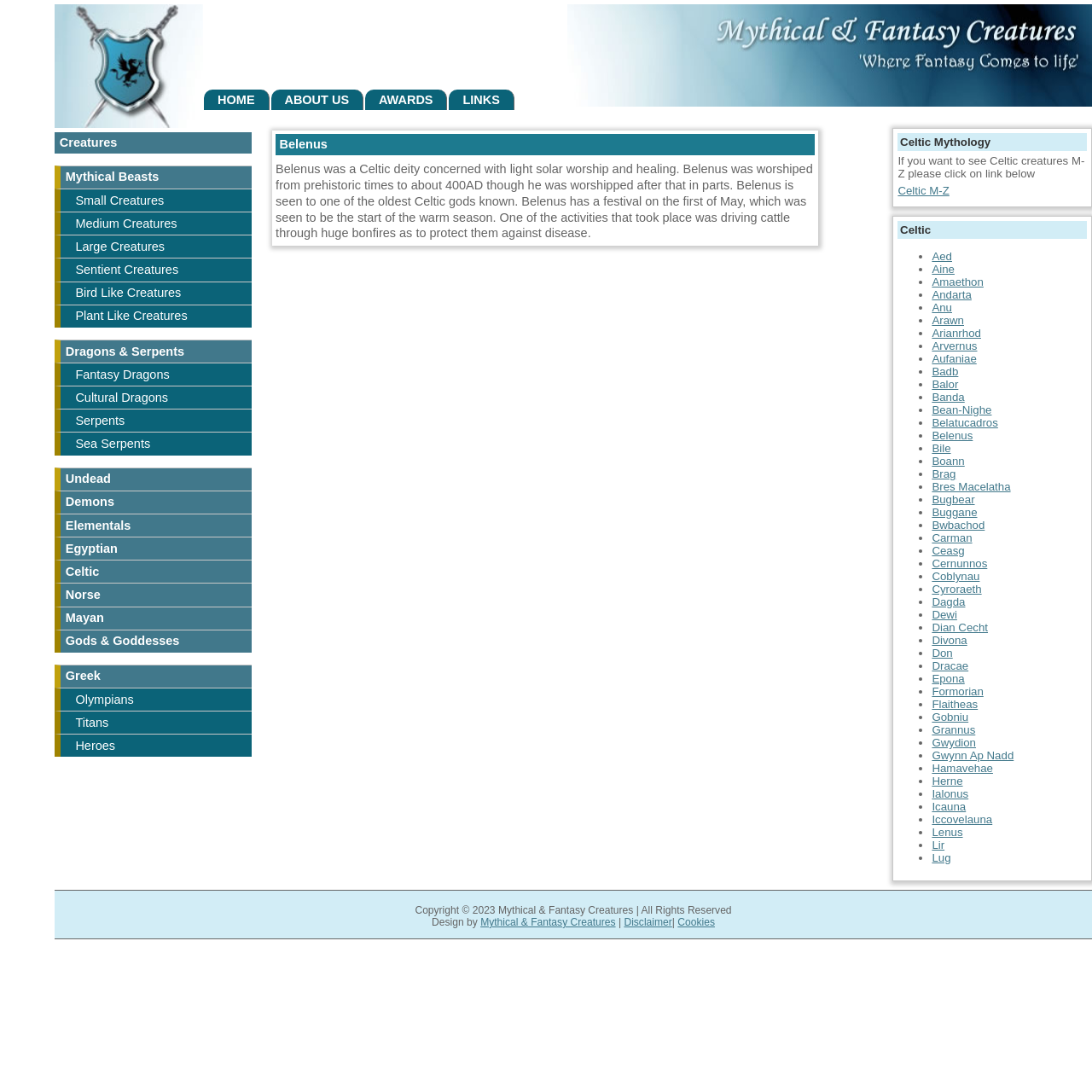What is the link to Celtic creatures M-Z?
Can you give a detailed and elaborate answer to the question?

The link to Celtic creatures M-Z is located below the text 'Celtic Mythology' and is a link that says 'Celtic M-Z'.